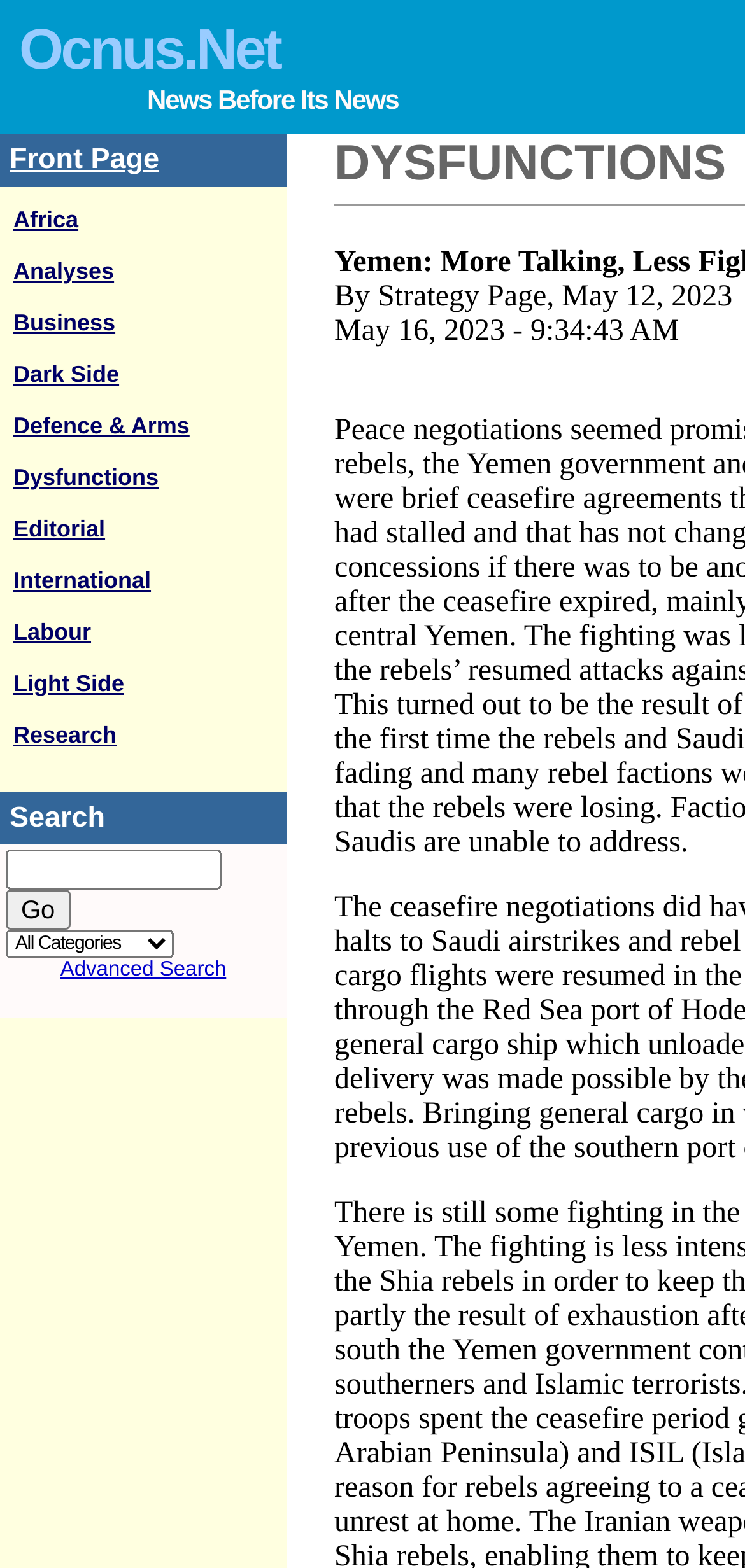How many tables are present on the webpage?
Look at the image and answer the question with a single word or phrase.

3